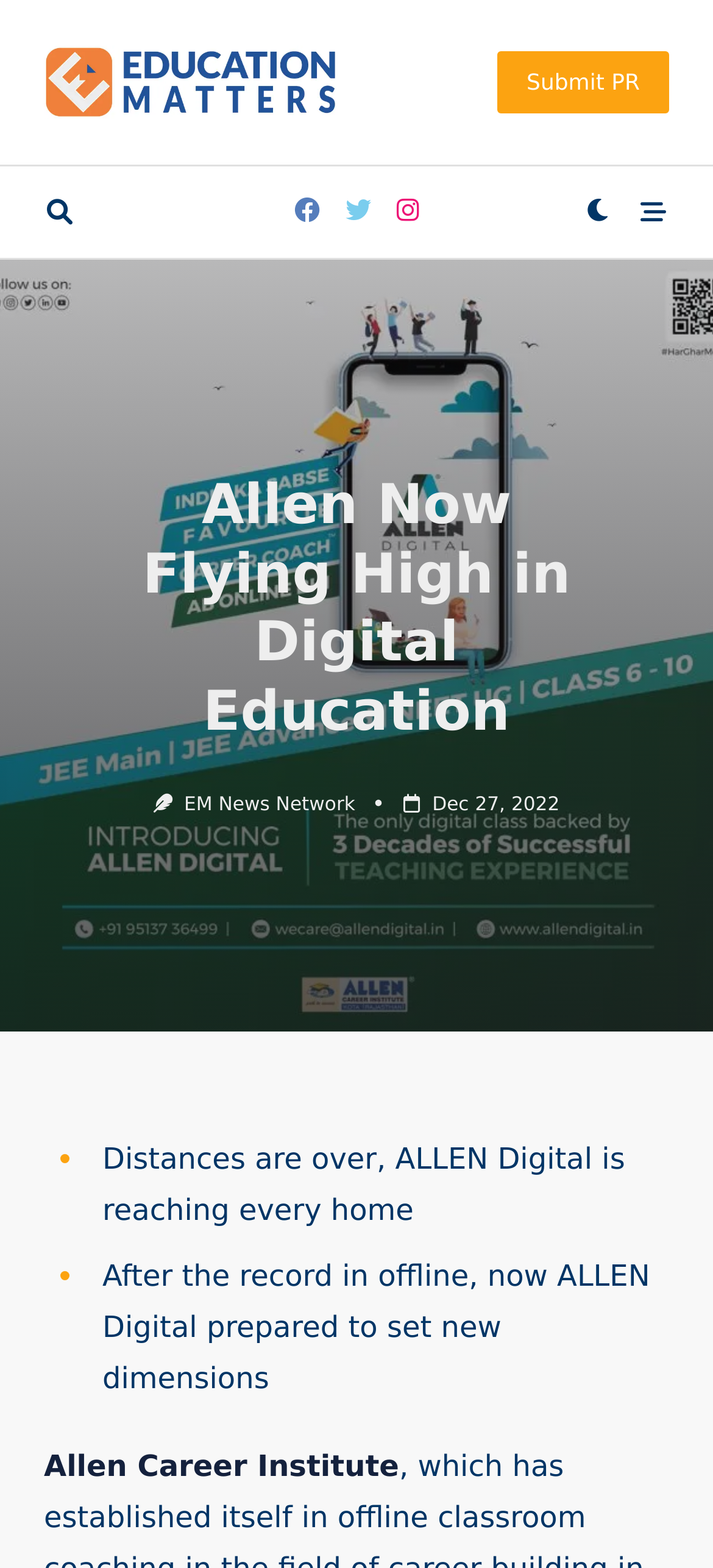How many social media links are present on the webpage?
Using the image, answer in one word or phrase.

3